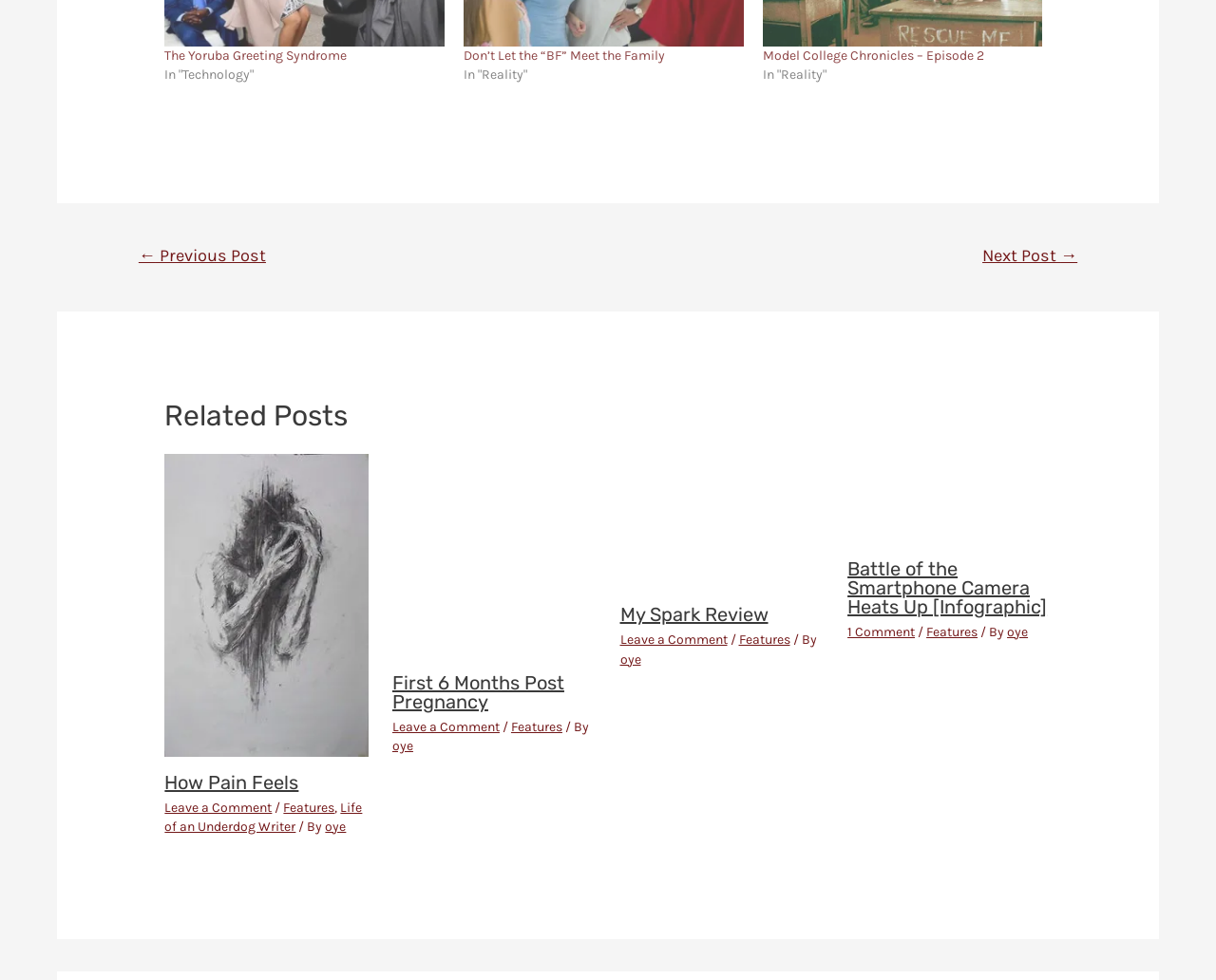Where is the 'Next Post' link located?
Answer the question with just one word or phrase using the image.

Bottom right